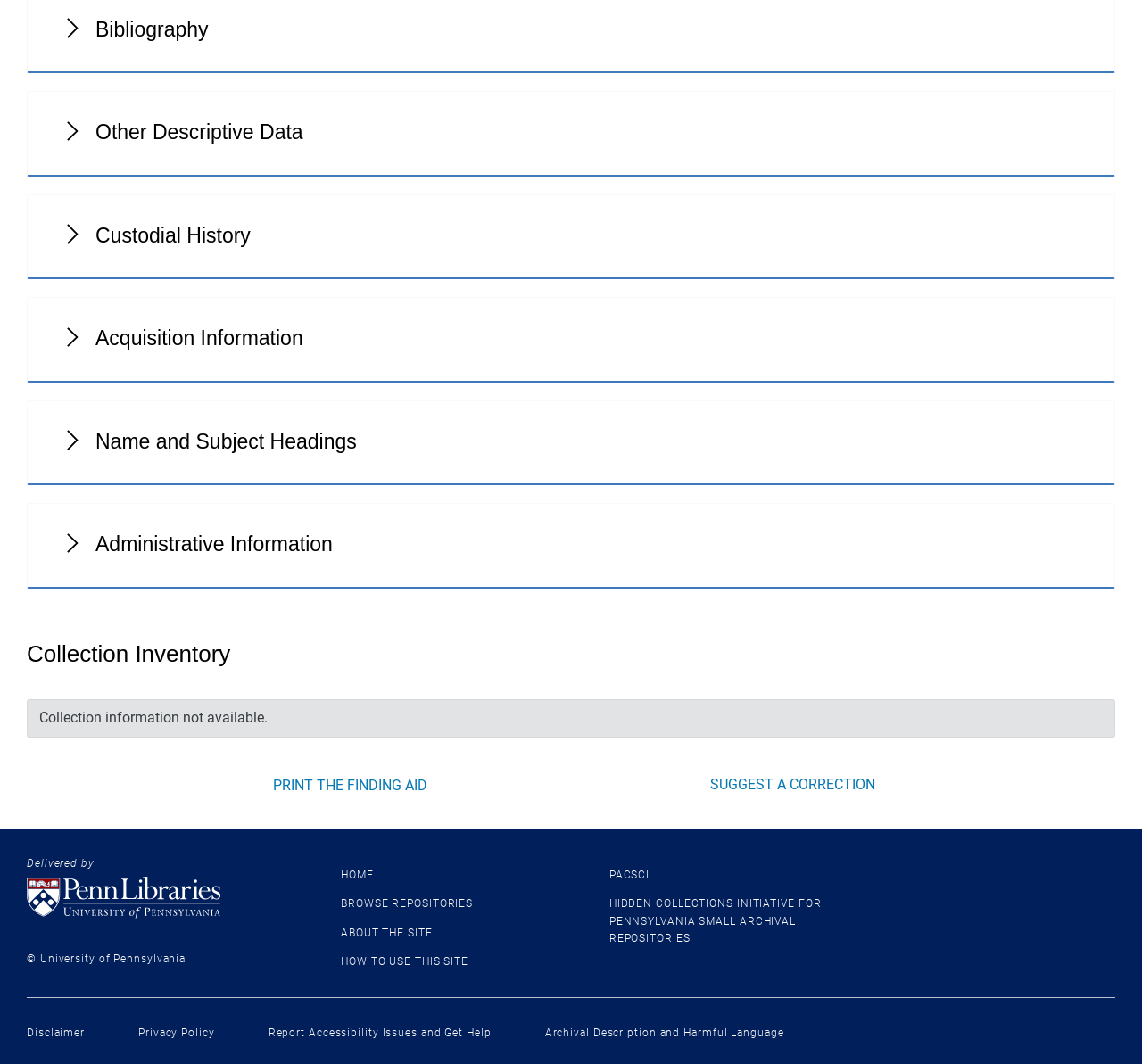Locate the bounding box coordinates of the clickable element to fulfill the following instruction: "Click the 'Home' link". Provide the coordinates as four float numbers between 0 and 1 in the format [left, top, right, bottom].

None